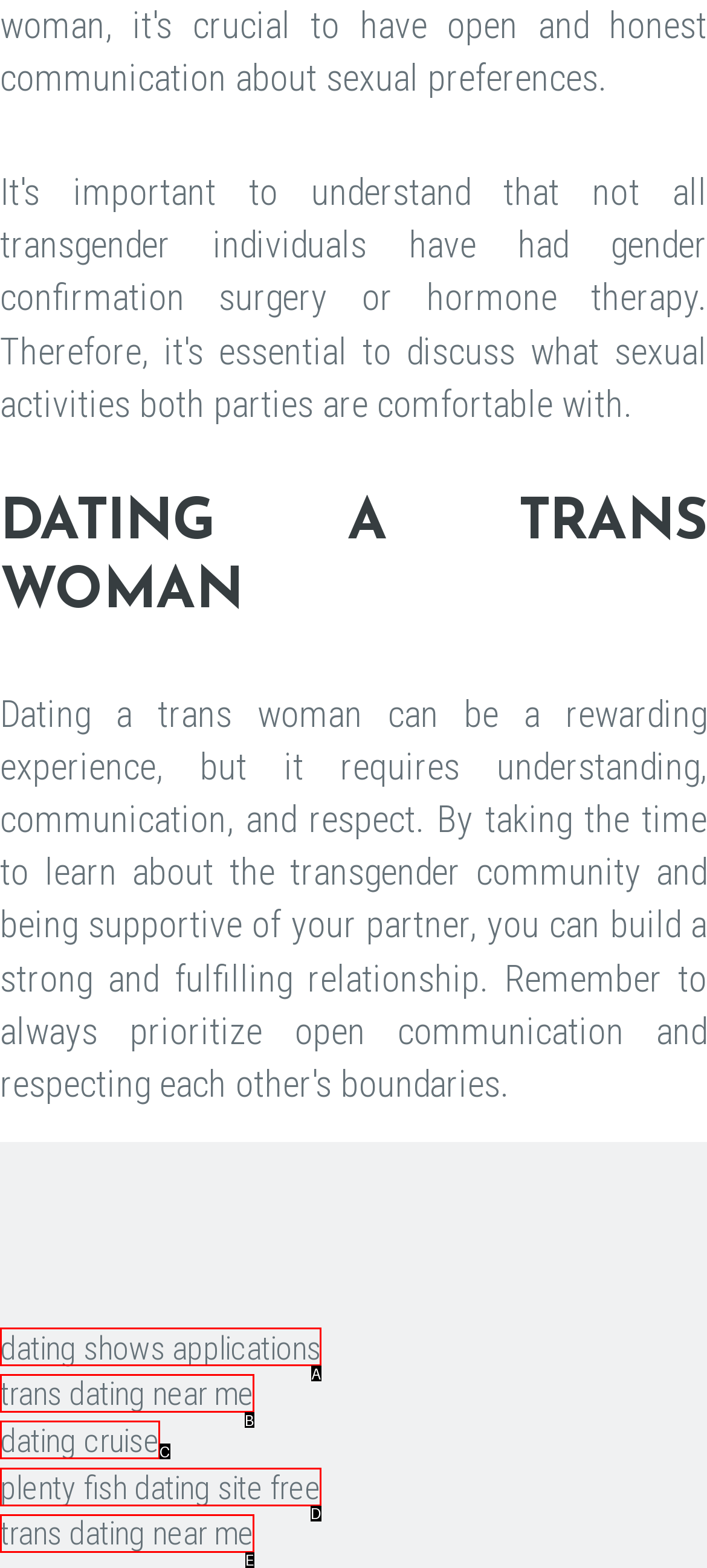Find the HTML element that matches the description provided: dating shows applications
Answer using the corresponding option letter.

A